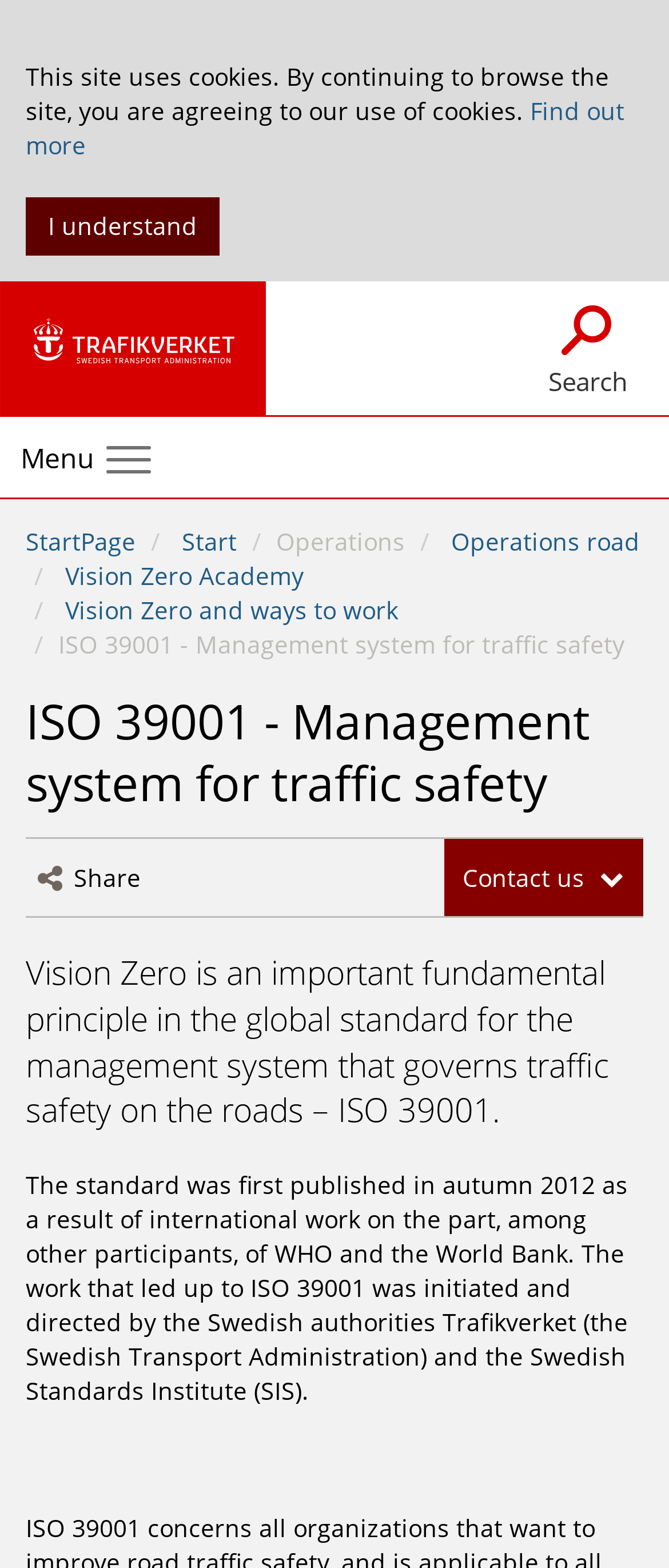What is Vision Zero?
Offer a detailed and full explanation in response to the question.

Based on the webpage content, Vision Zero is an important fundamental principle in the global standard for the management system that governs traffic safety on the roads – ISO 39001. This information is provided in the static text element with the description 'Vision Zero is an important fundamental principle in the global standard for the management system that governs traffic safety on the roads – ISO 39001.'